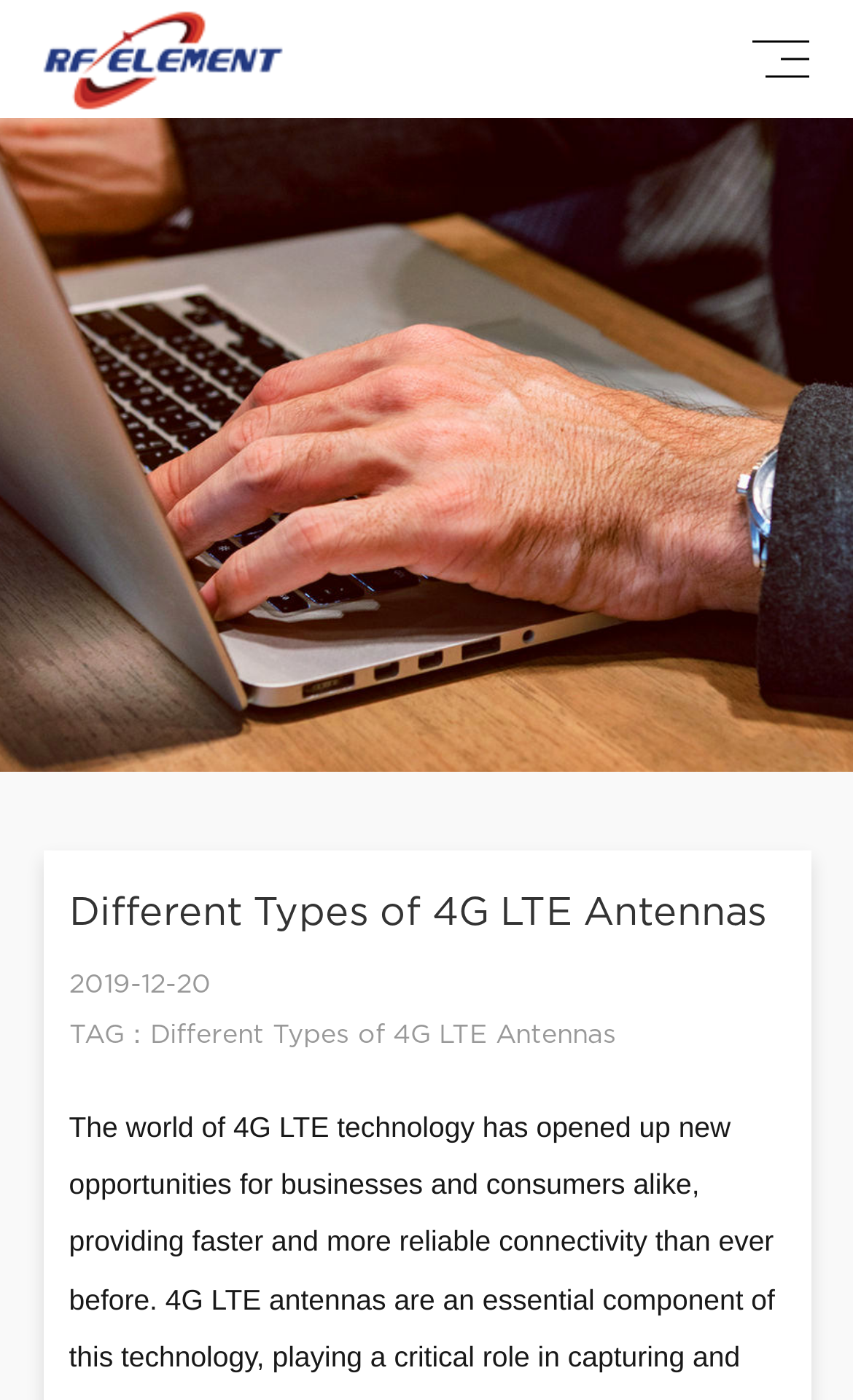Locate and extract the text of the main heading on the webpage.

Different Types of 4G LTE Antennas